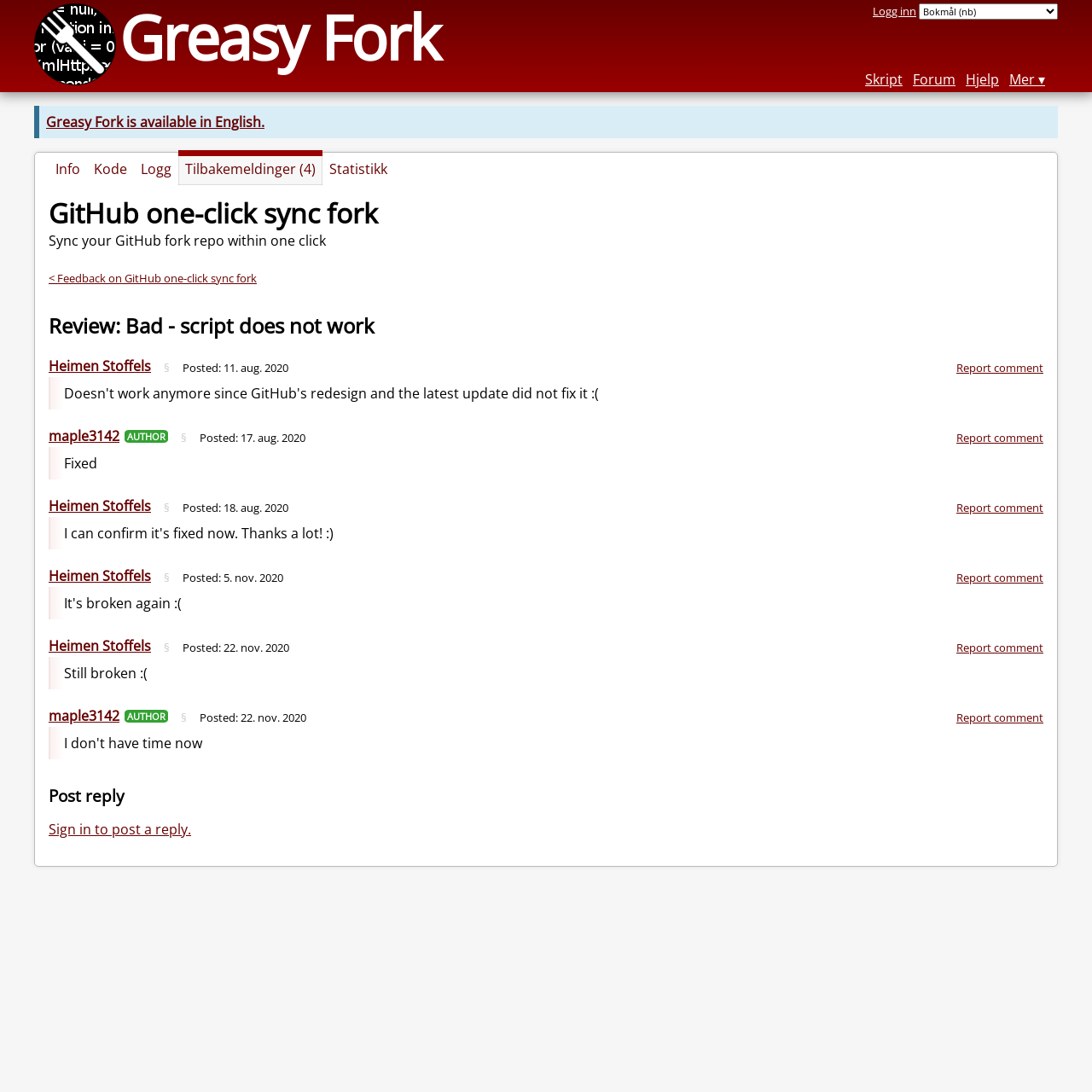Craft a detailed narrative of the webpage's structure and content.

This webpage is about a GitHub fork repository synchronization tool. At the top, there is a heading "Greasy Fork" and a link to log in. To the right of the login link, there is a combobox and several links to different sections, including "Script", "Forum", "Help", and "More". 

Below the top section, there is a heading "GitHub one-click sync fork" followed by a brief description "Sync your GitHub fork repo within one click". 

On the left side of the page, there are several links to different sections, including "Info", "Code", "Log", "Feedback (4)", and "Statistics". 

The main content of the page is a list of comments and reviews about the GitHub synchronization tool. Each comment includes the author's name, a timestamp, and the comment text. Some comments also have a "Report comment" link. The comments are organized in a vertical list, with the most recent comments at the top. 

At the bottom of the page, there is a section to post a reply, with a heading "Post reply" and a link to sign in to post a reply.